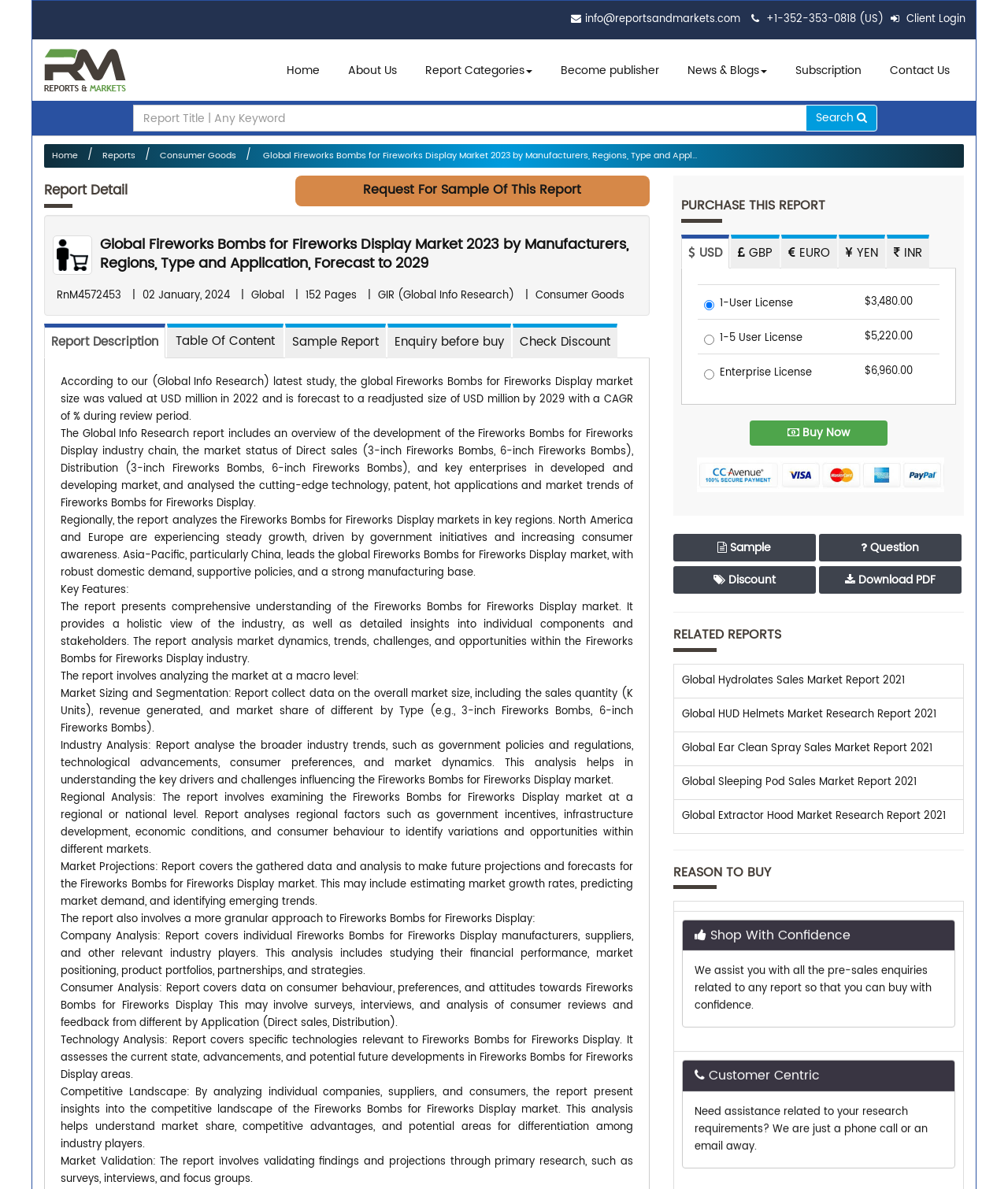Pinpoint the bounding box coordinates for the area that should be clicked to perform the following instruction: "Buy now".

[0.744, 0.354, 0.88, 0.375]